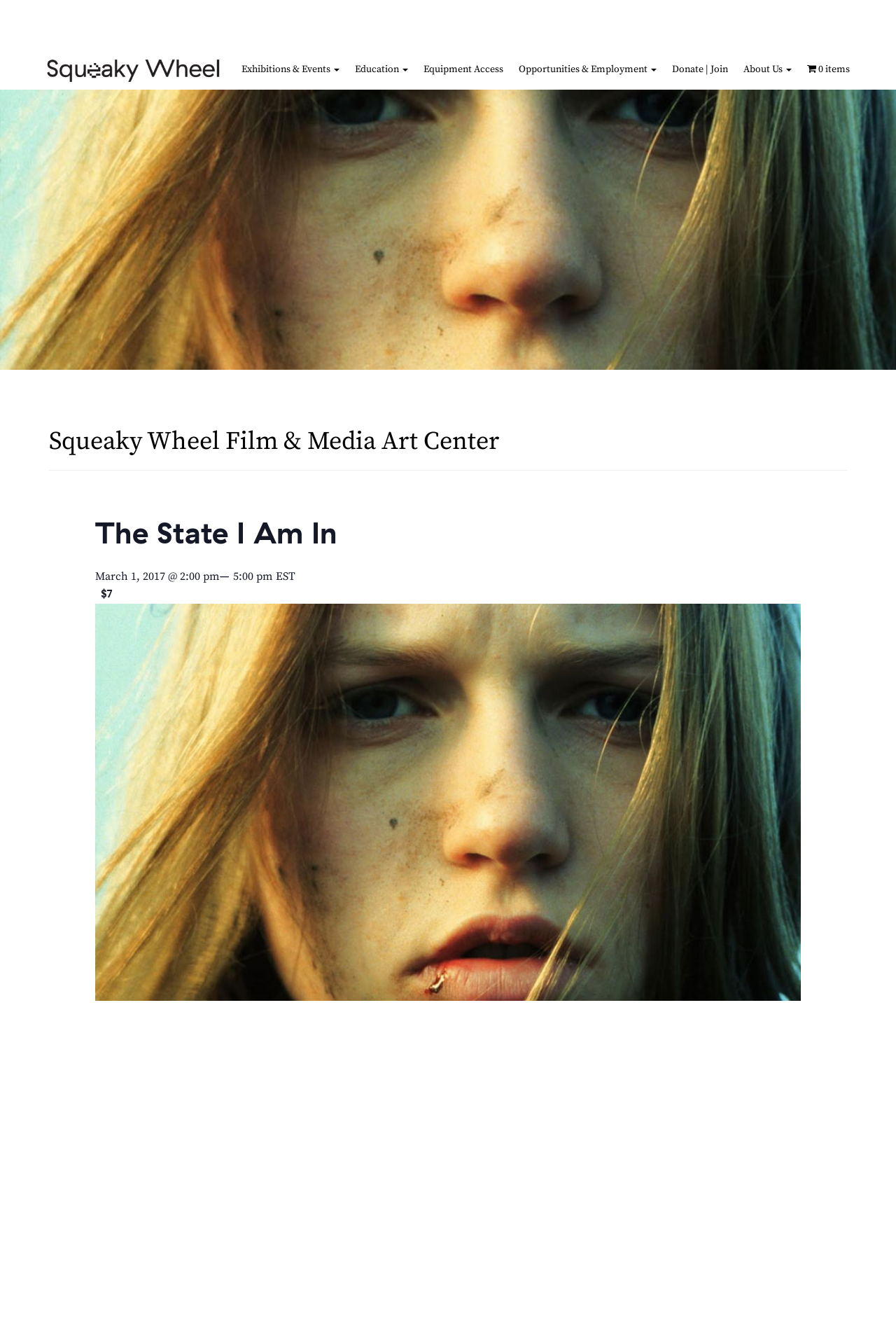How many items are in the cart?
Look at the image and answer the question using a single word or phrase.

0